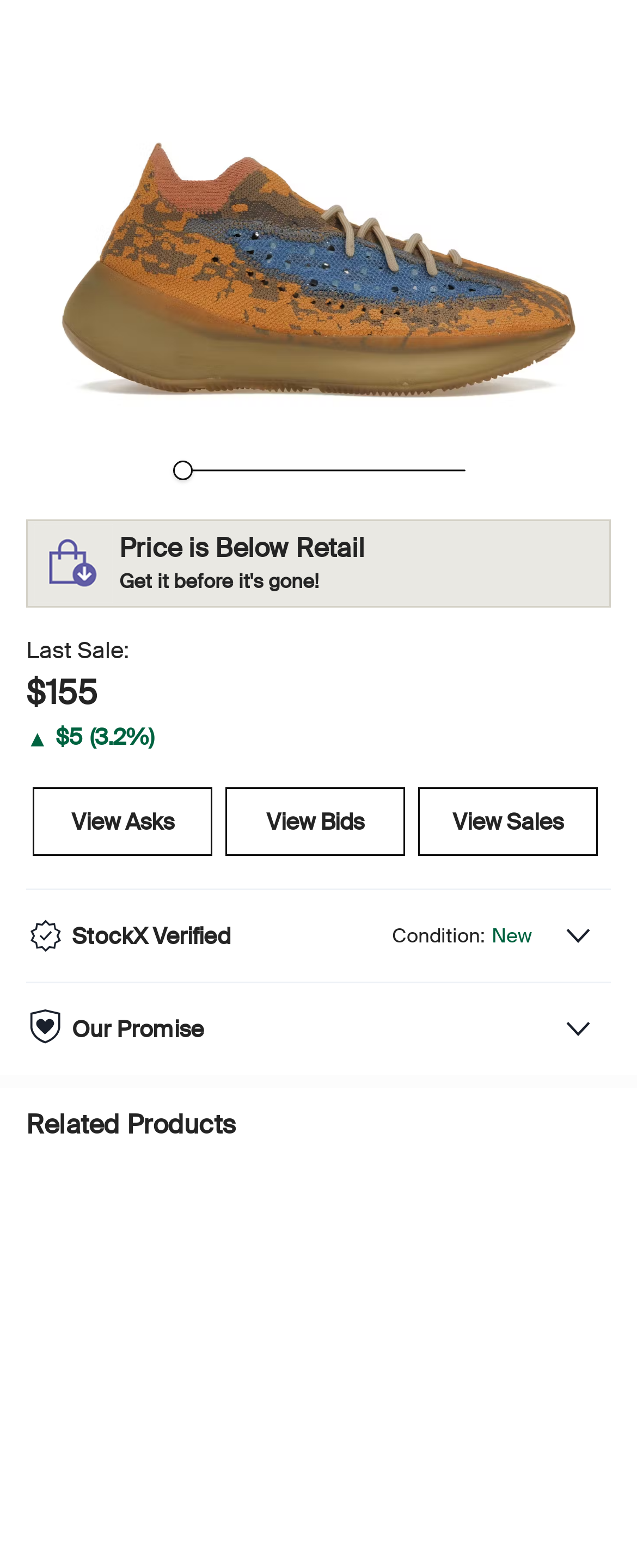Given the element description, predict the bounding box coordinates in the format (top-left x, top-left y, bottom-right x, bottom-right y), using floating point numbers between 0 and 1: aria-label="360 Slider Track"

[0.271, 0.294, 0.301, 0.307]